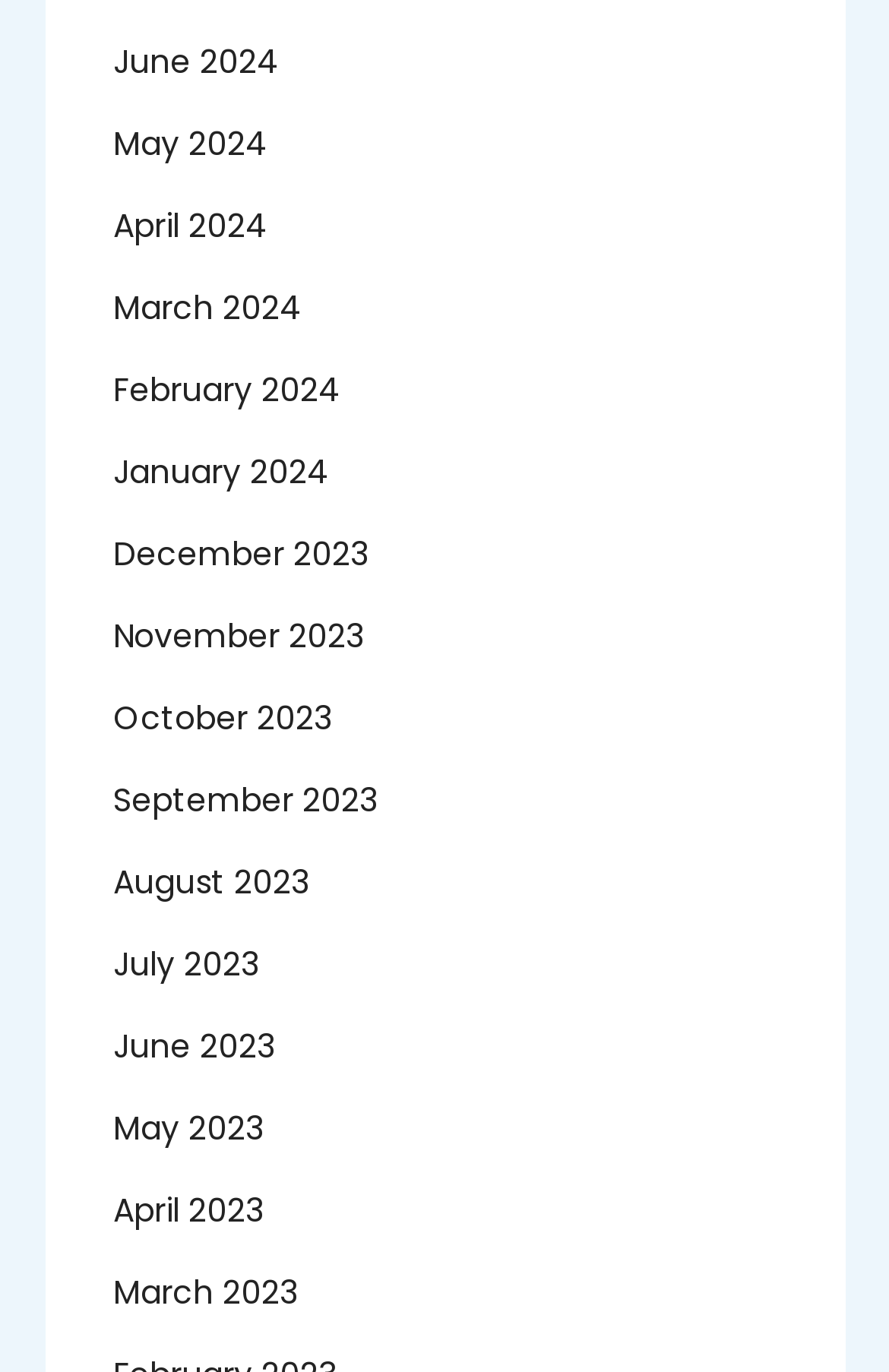Find the bounding box coordinates of the element I should click to carry out the following instruction: "access February 2024".

[0.127, 0.262, 0.383, 0.305]